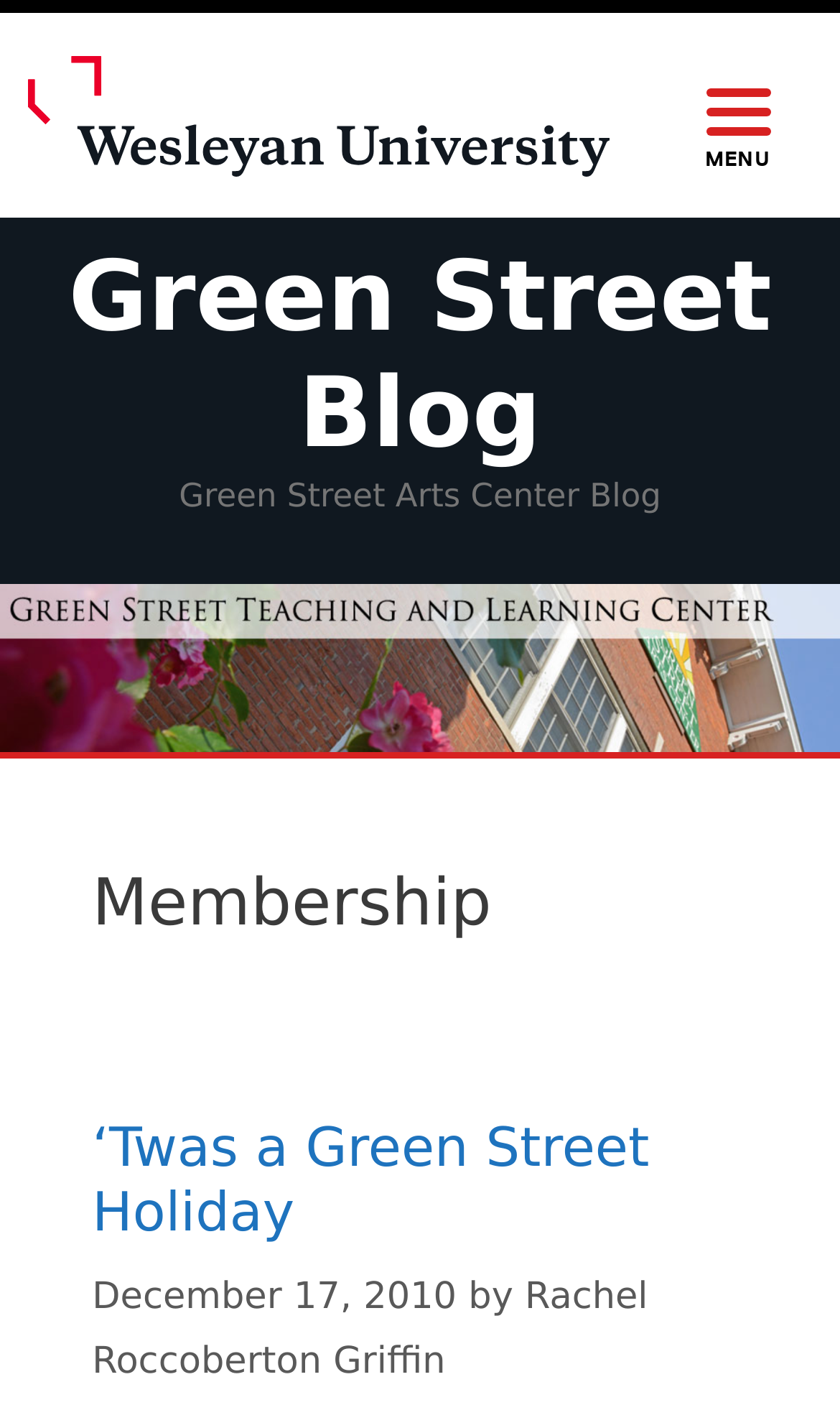What is the name of the university linked at the top?
Look at the screenshot and respond with one word or a short phrase.

Wesleyan University